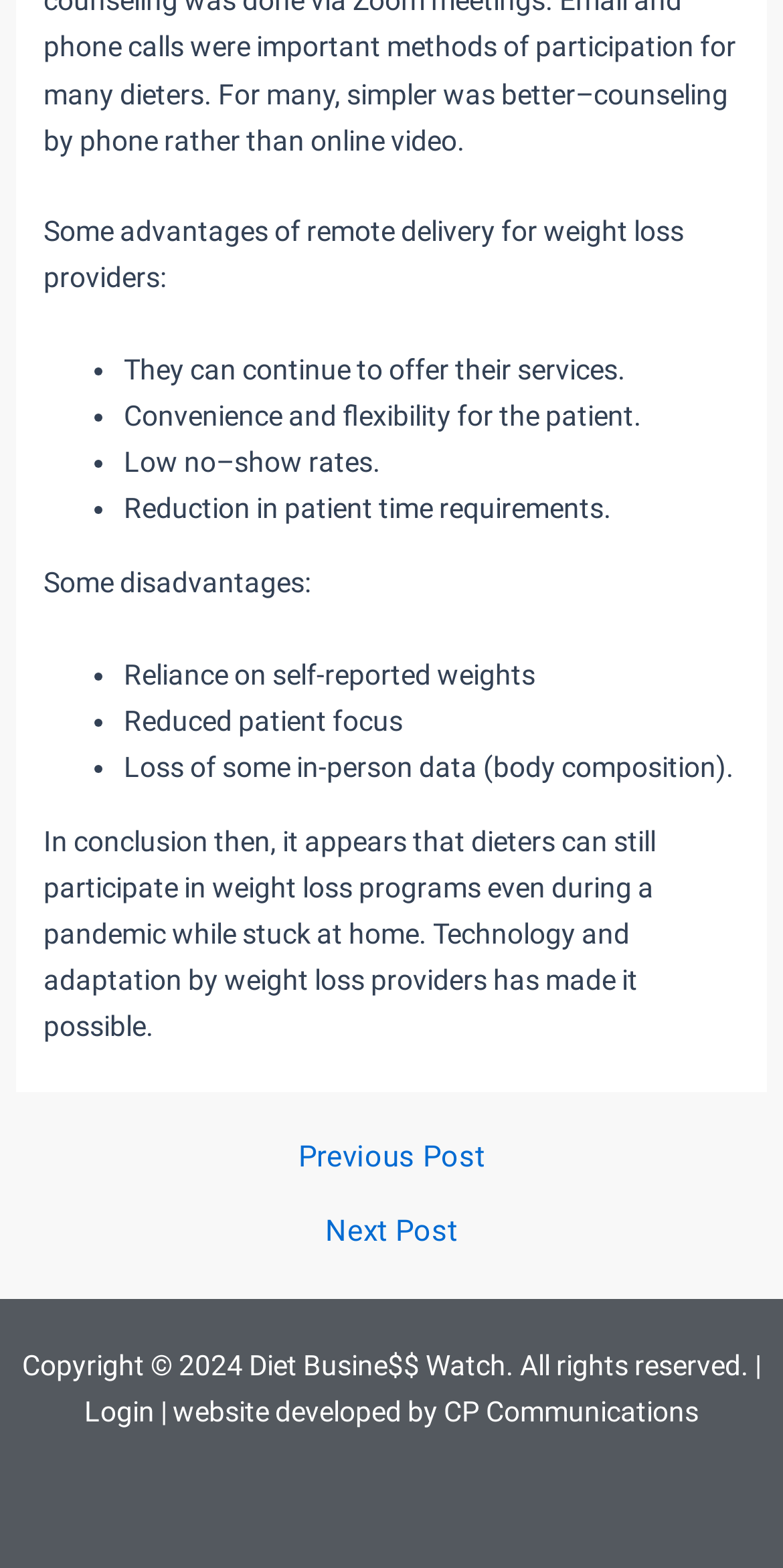What is the copyright information of the website?
Relying on the image, give a concise answer in one word or a brief phrase.

Copyright 2024 Diet Business Watch